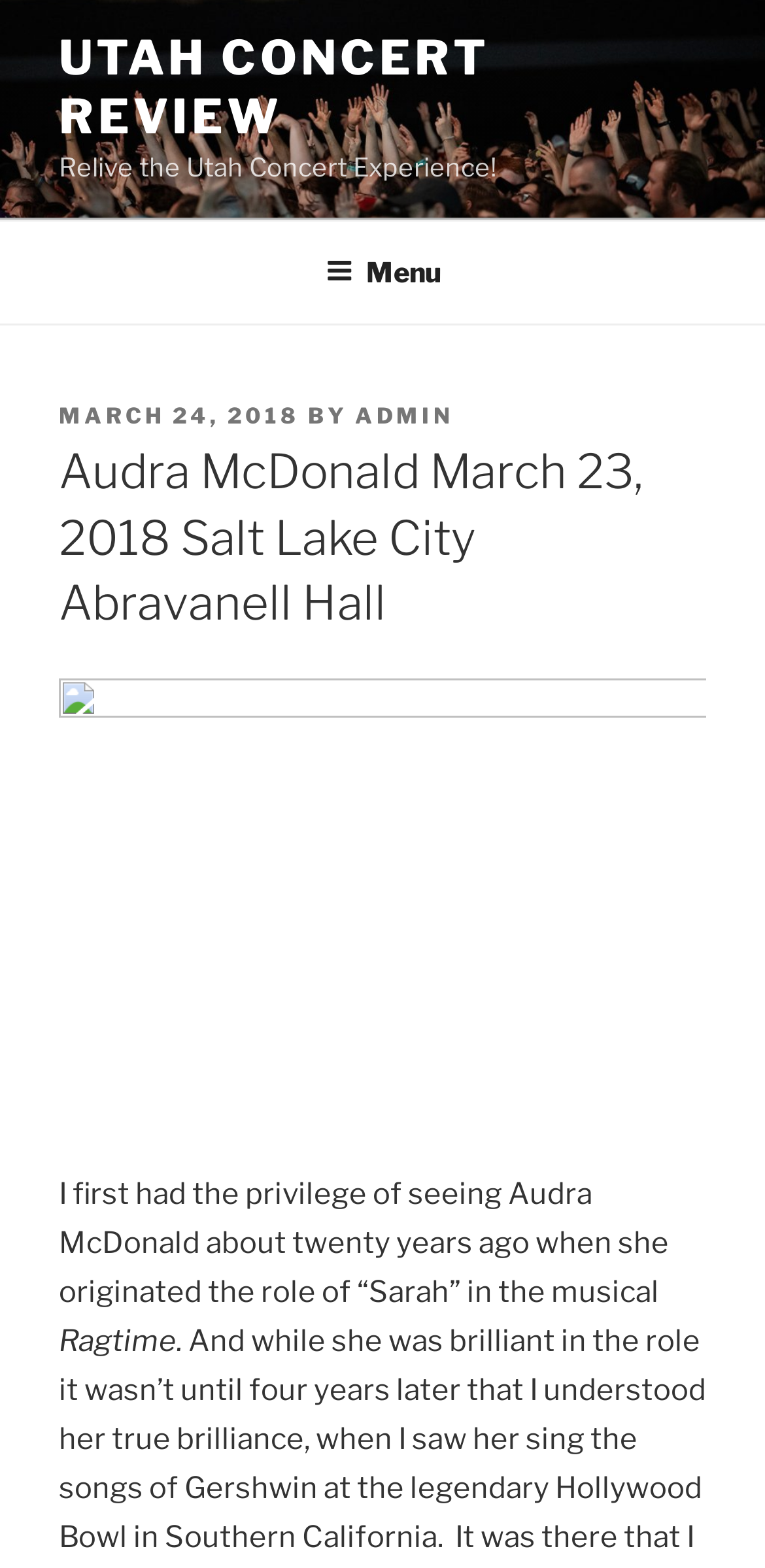Locate and generate the text content of the webpage's heading.

Audra McDonald March 23, 2018 Salt Lake City Abravanell Hall